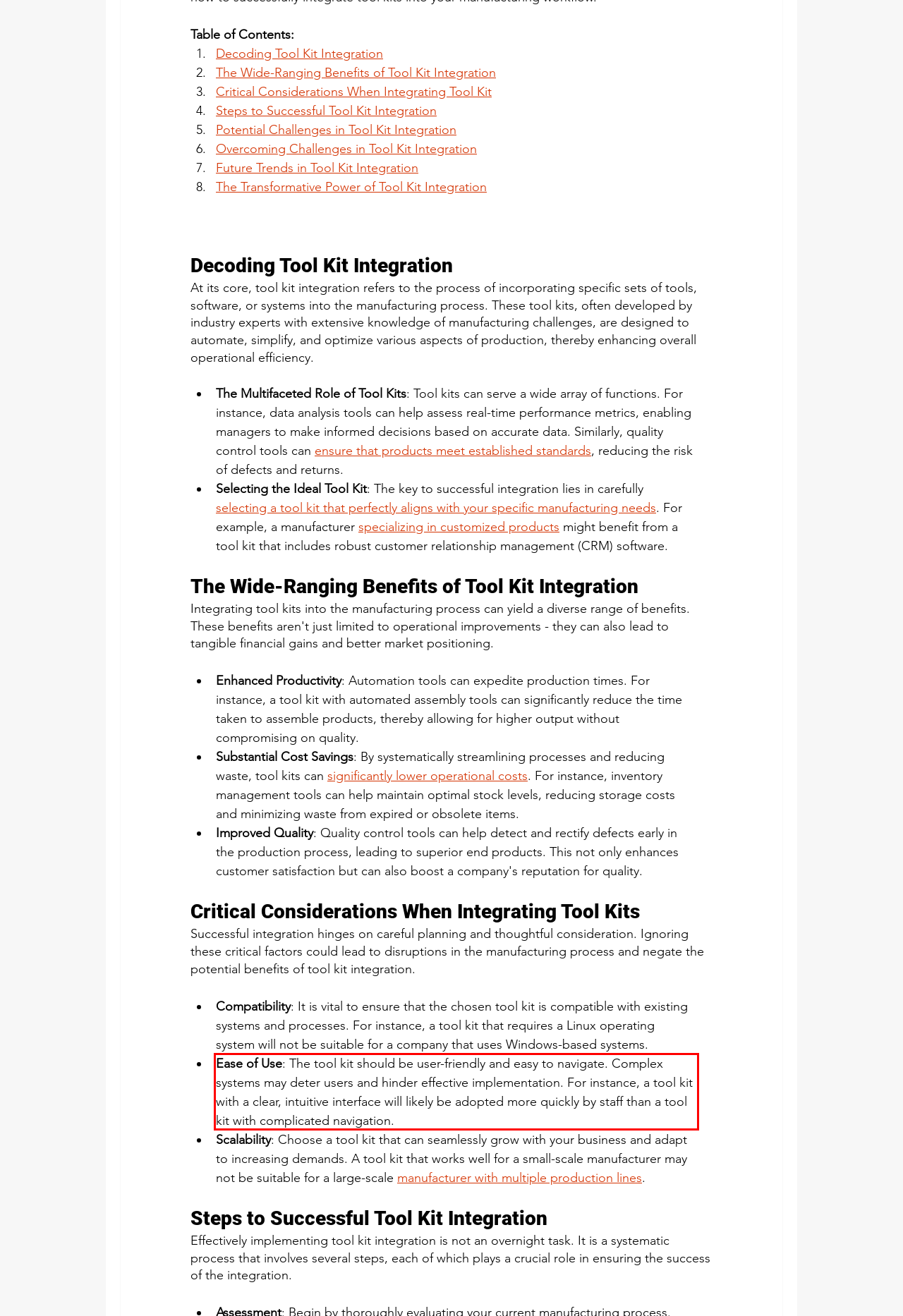There is a screenshot of a webpage with a red bounding box around a UI element. Please use OCR to extract the text within the red bounding box.

Ease of Use: The tool kit should be user-friendly and easy to navigate. Complex systems may deter users and hinder effective implementation. For instance, a tool kit with a clear, intuitive interface will likely be adopted more quickly by staff than a tool kit with complicated navigation.